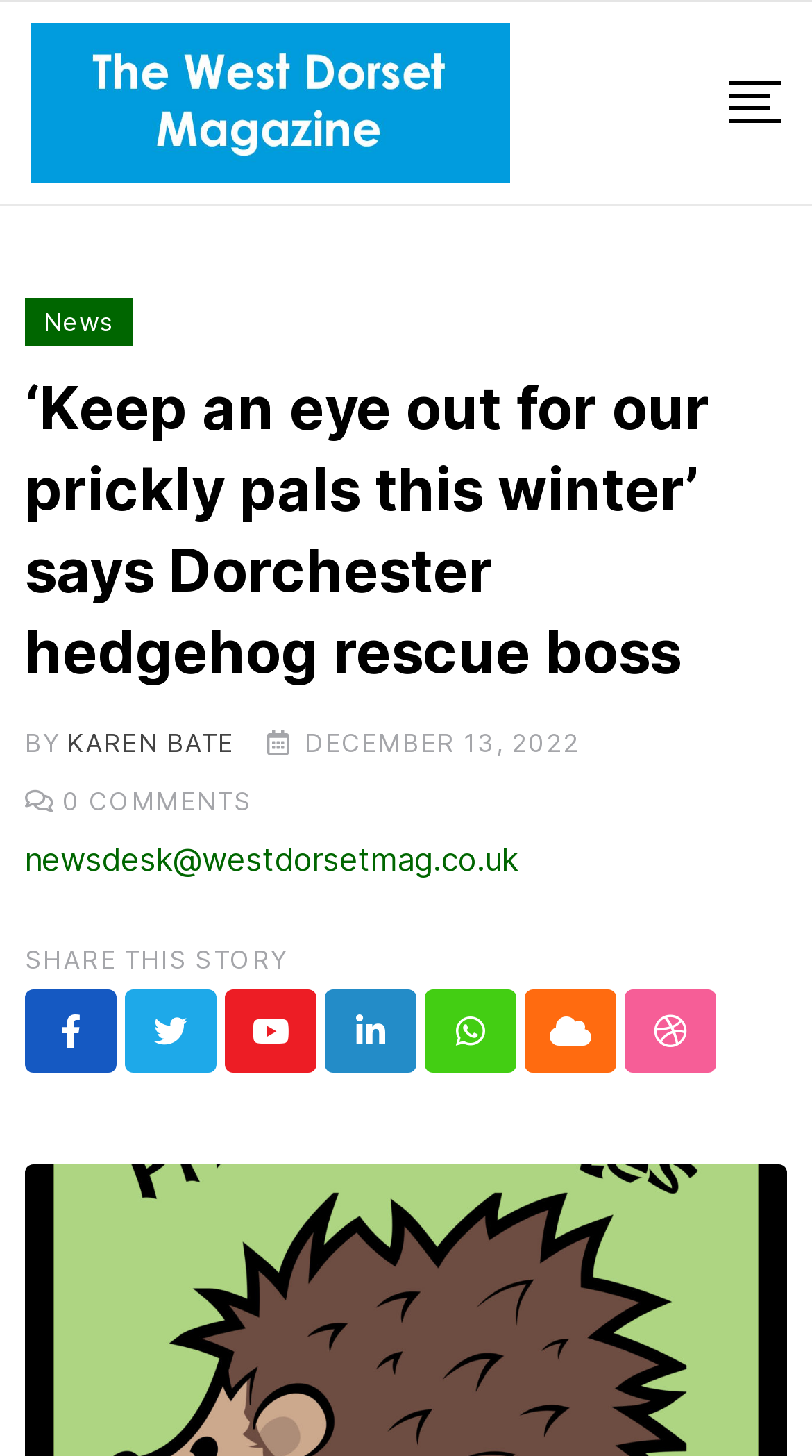Find the bounding box coordinates of the clickable element required to execute the following instruction: "Click on the 'News' link". Provide the coordinates as four float numbers between 0 and 1, i.e., [left, top, right, bottom].

[0.031, 0.204, 0.164, 0.233]